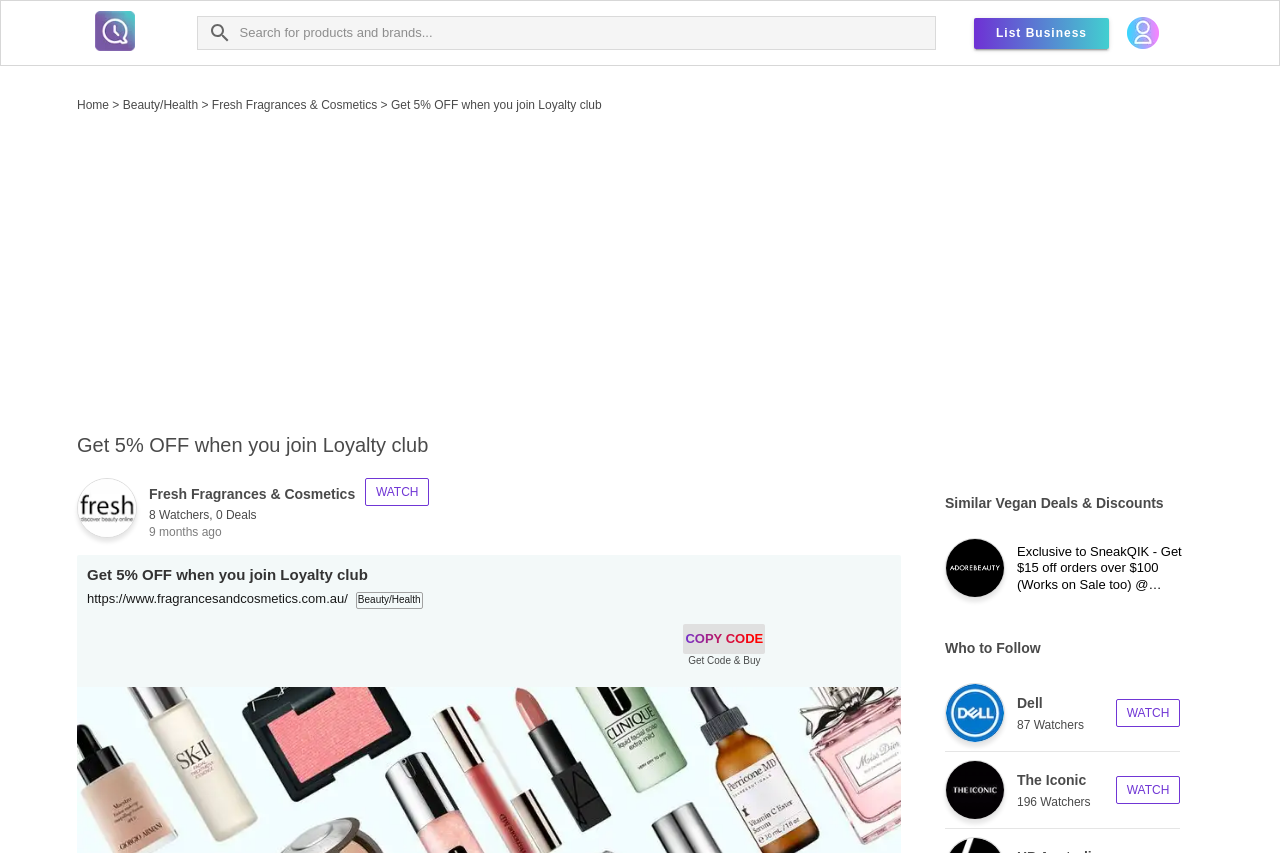Identify the bounding box coordinates of the clickable region to carry out the given instruction: "Search for something".

[0.187, 0.02, 0.73, 0.057]